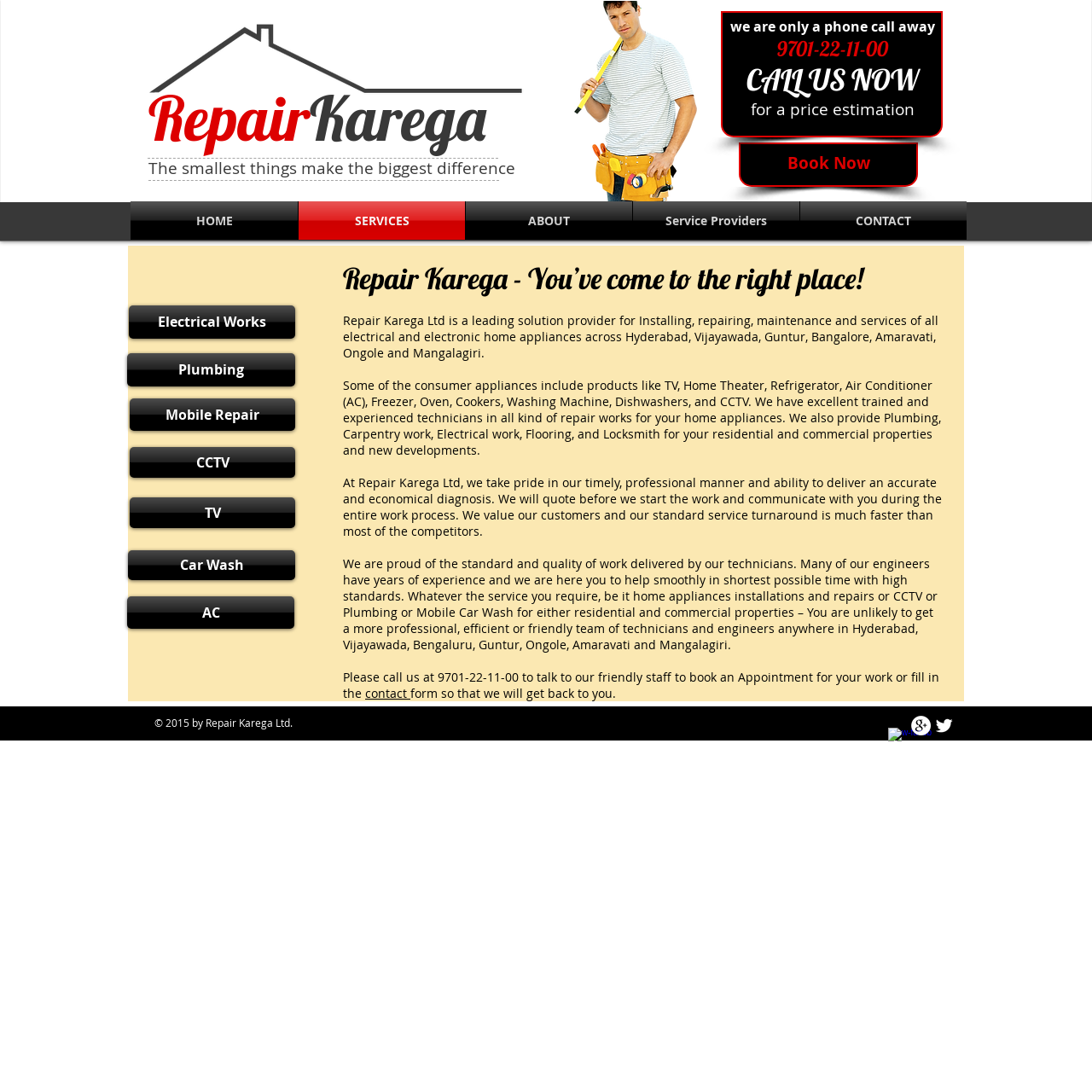Answer the question briefly using a single word or phrase: 
In which cities does Repair Karega Ltd operate?

Hyderabad, Vijayawada, Guntur, Bangalore